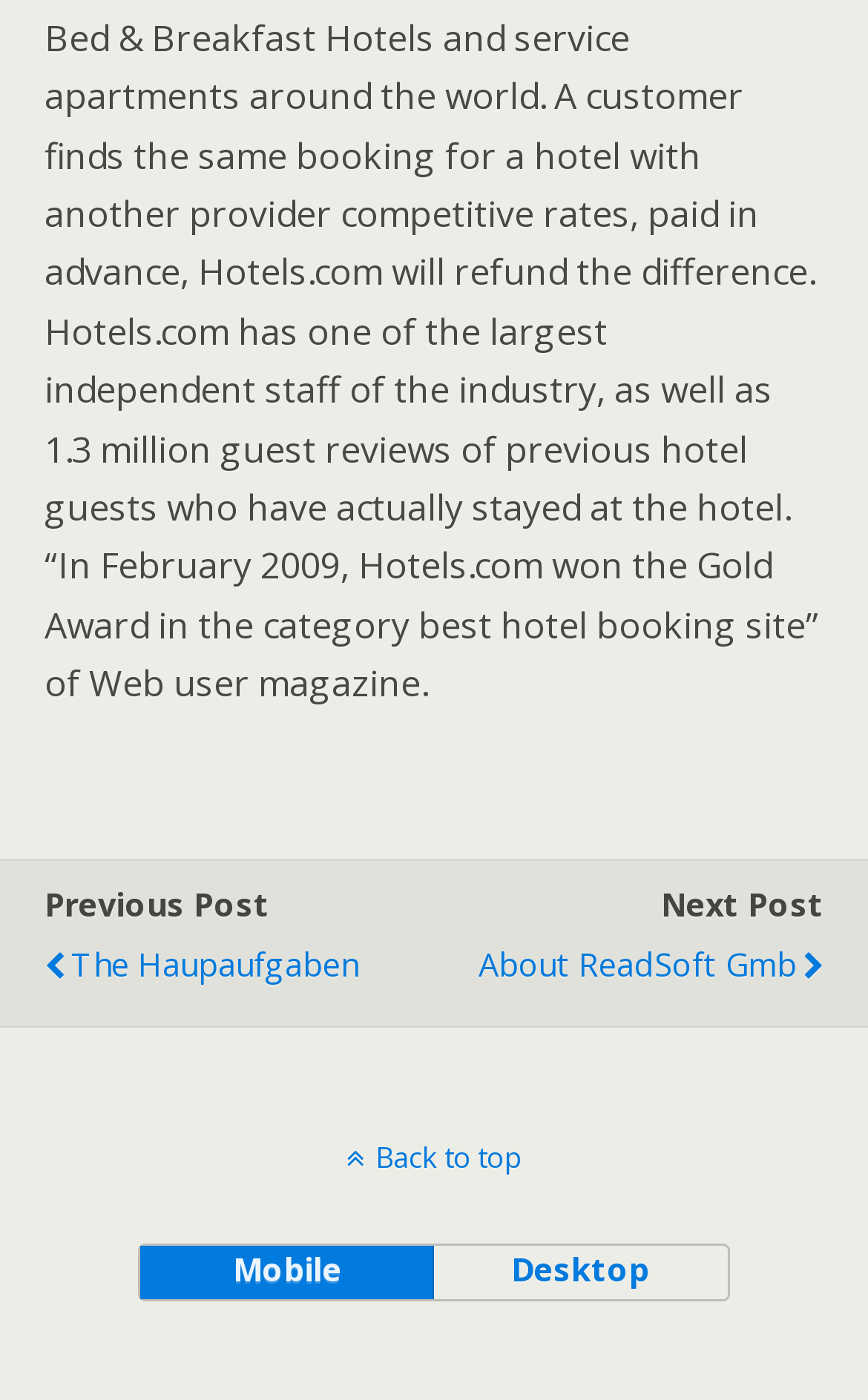What is the purpose of the button at the top-right?
Give a one-word or short phrase answer based on the image.

Toggle mobile/desktop view